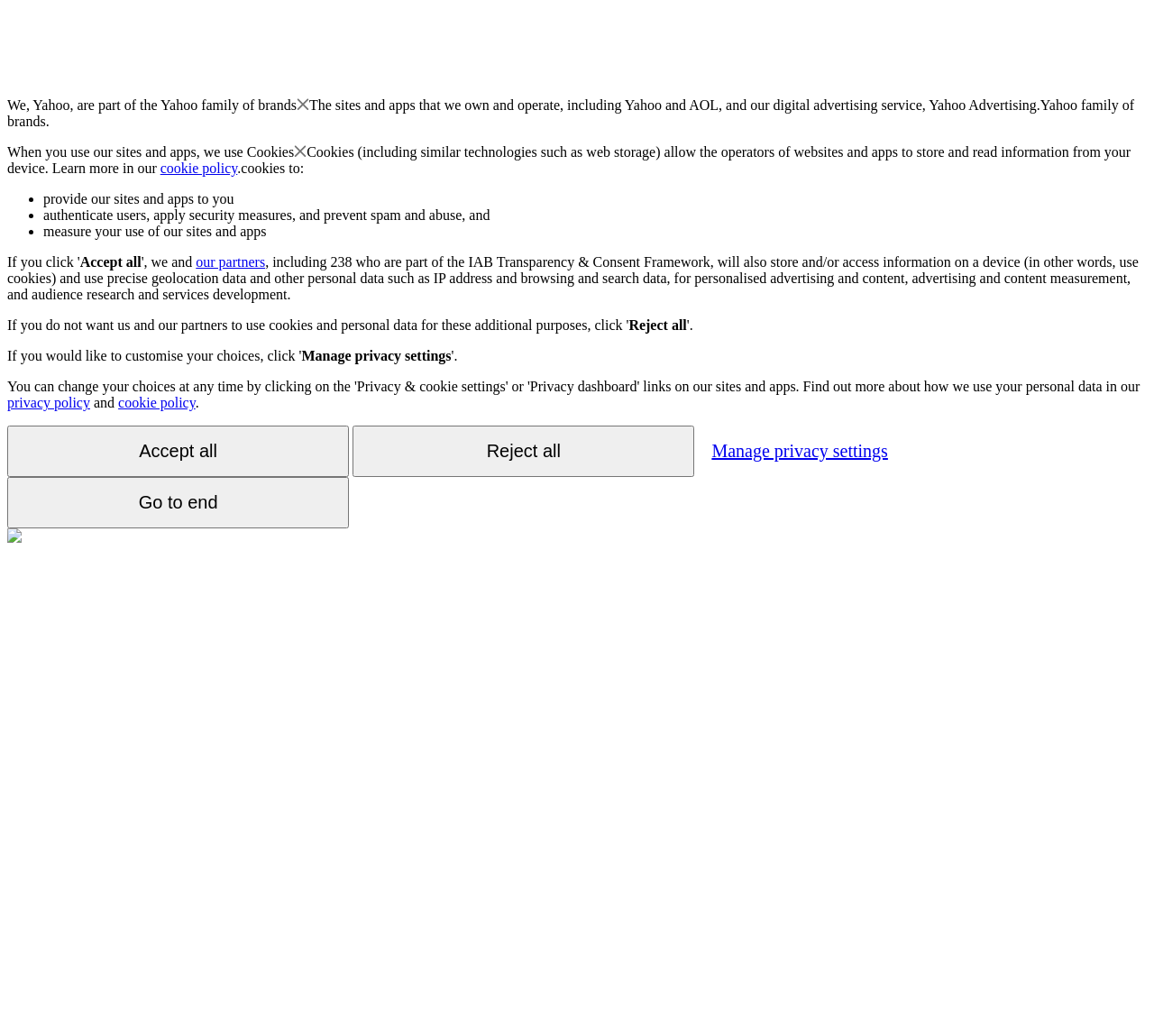Please find the bounding box coordinates of the element's region to be clicked to carry out this instruction: "View the 'cookie policy'".

[0.102, 0.381, 0.169, 0.396]